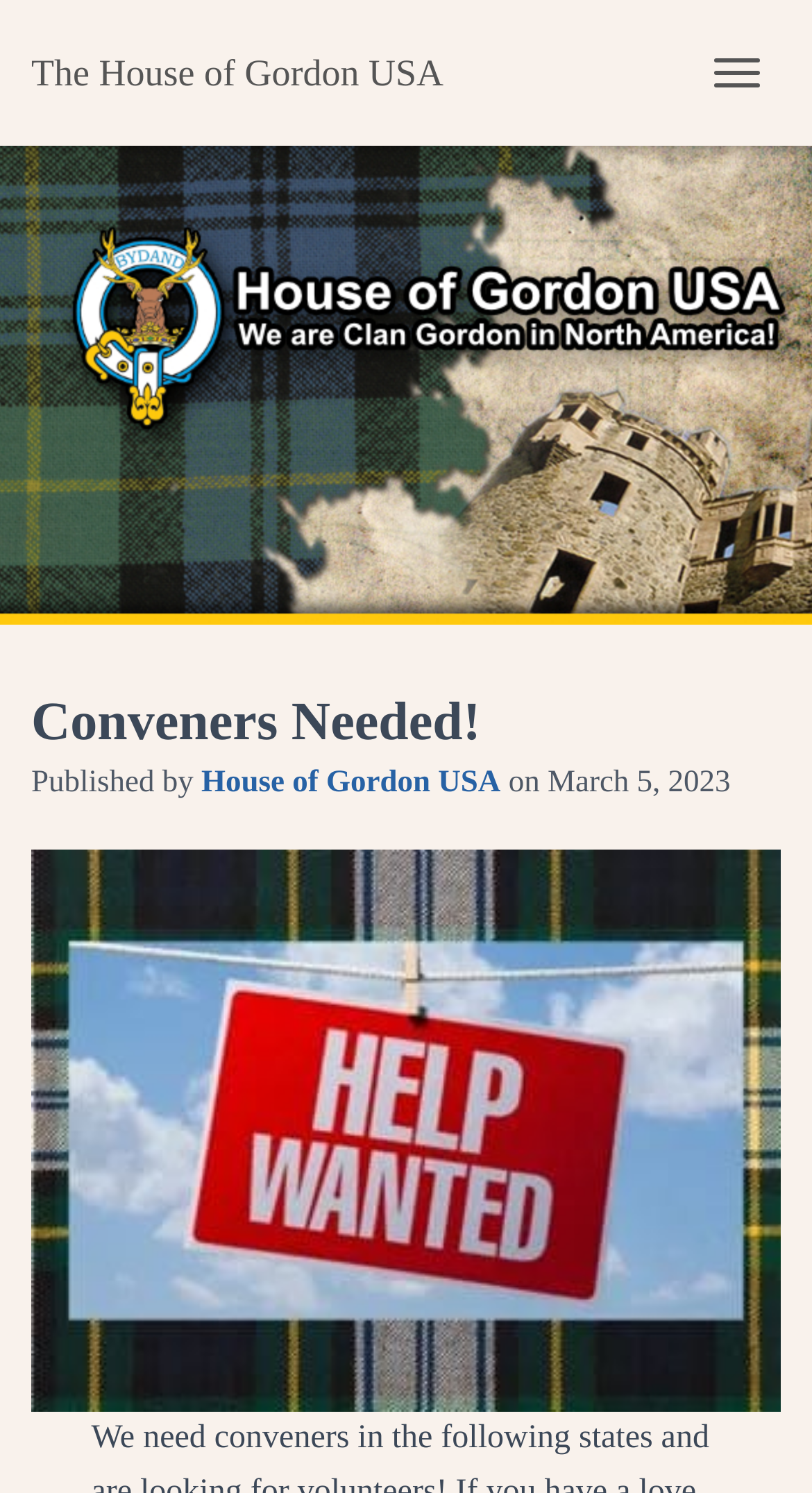Identify the bounding box coordinates for the UI element described by the following text: "Toggle Navigation". Provide the coordinates as four float numbers between 0 and 1, in the format [left, top, right, bottom].

[0.854, 0.026, 0.962, 0.071]